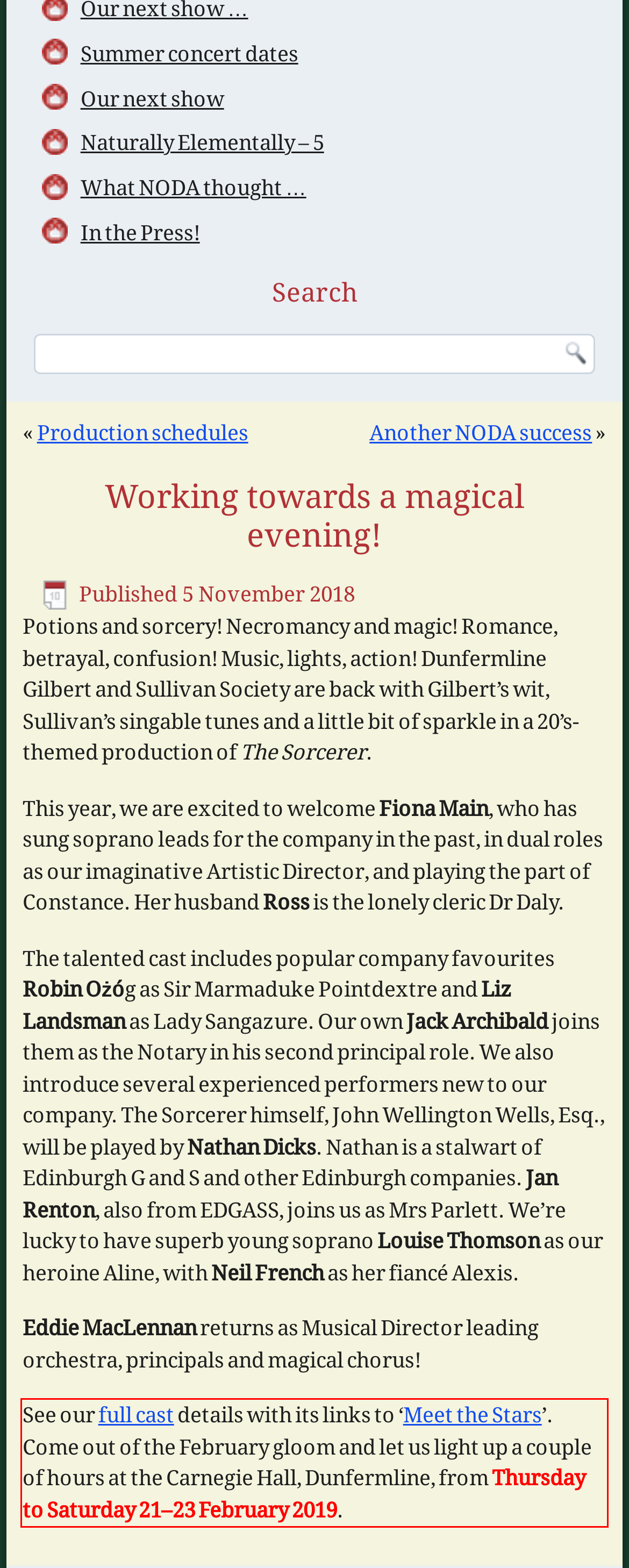With the given screenshot of a webpage, locate the red rectangle bounding box and extract the text content using OCR.

See our full cast details with its links to ‘Meet the Stars’. Come out of the February gloom and let us light up a couple of hours at the Carnegie Hall, Dunfermline, from Thursday to Saturday 21–23 February 2019.